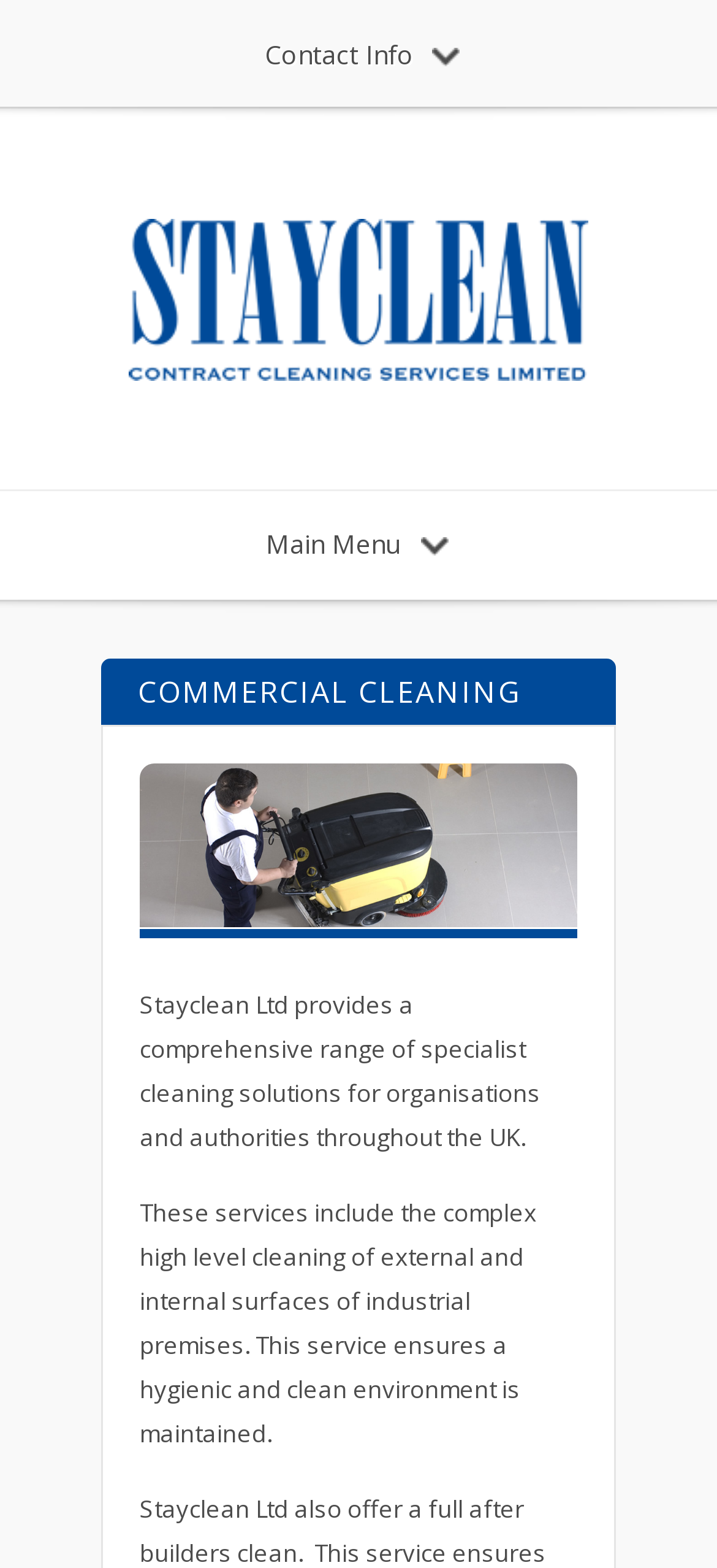Locate the bounding box of the UI element described in the following text: "alt="Stayclean Contract Cleaning Services Ltd"".

[0.179, 0.226, 0.821, 0.248]